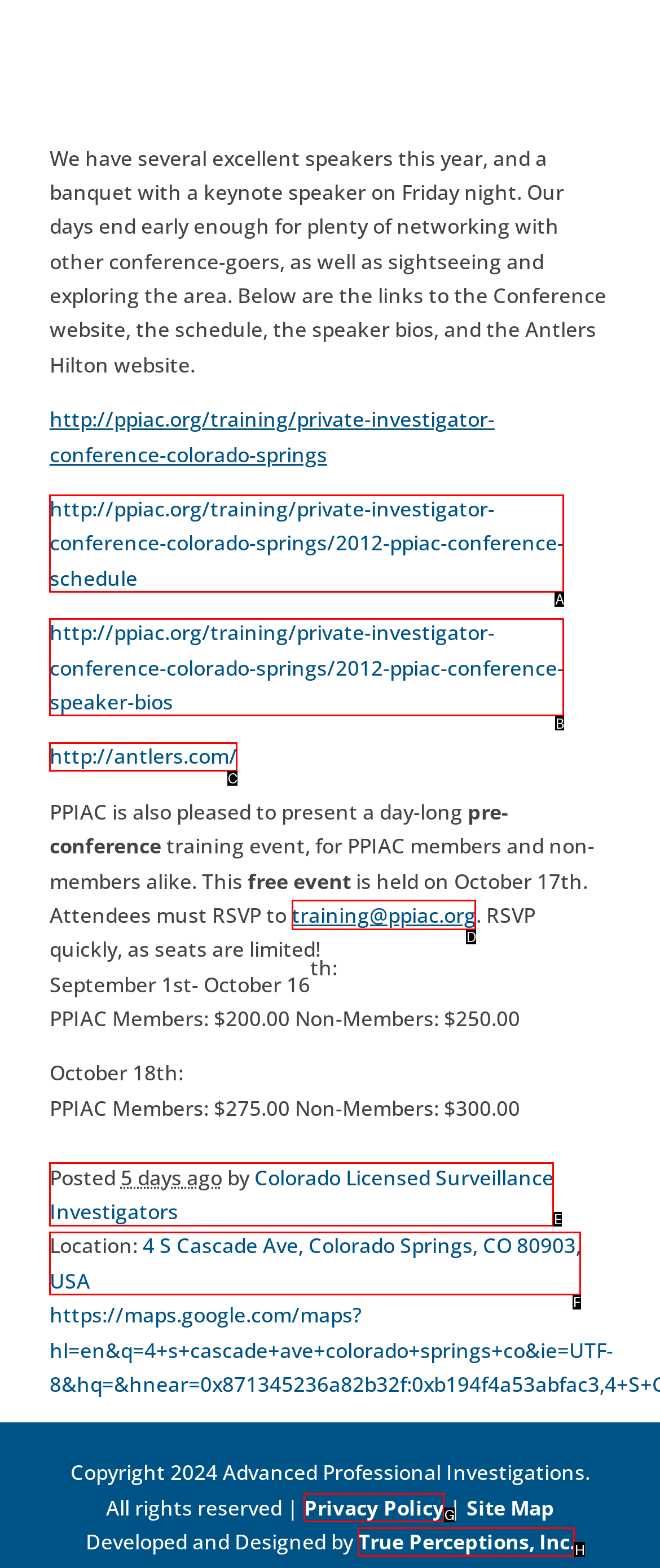Identify the letter of the UI element I need to click to carry out the following instruction: send an email to training@ppiac.org

D